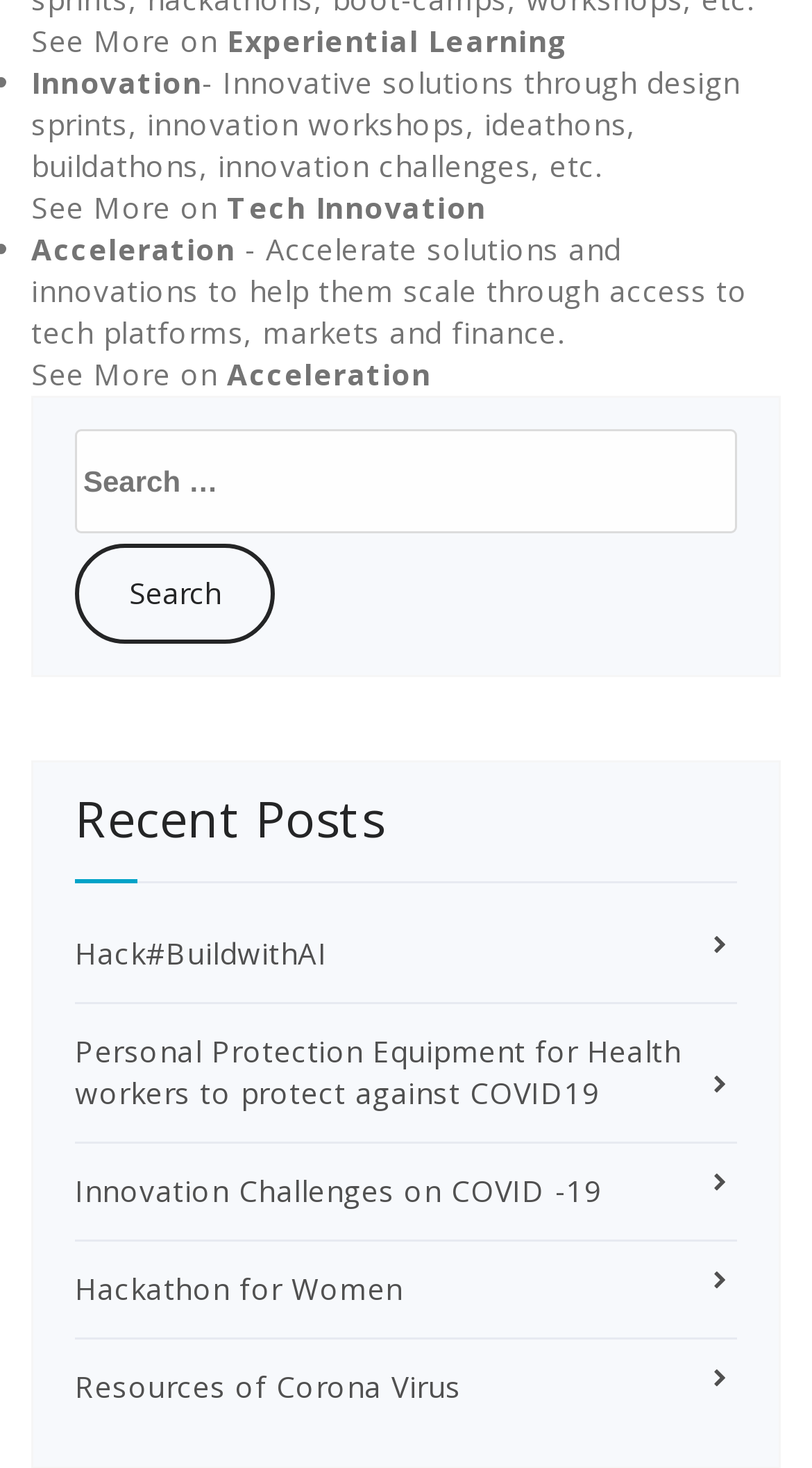What is the category of the 'Hack#BuildwithAI' post?
Provide an in-depth answer to the question, covering all aspects.

The 'Hack#BuildwithAI' post is categorized under 'Recent Posts' which is mentioned in the heading element with bounding box coordinates [0.092, 0.541, 0.908, 0.602].